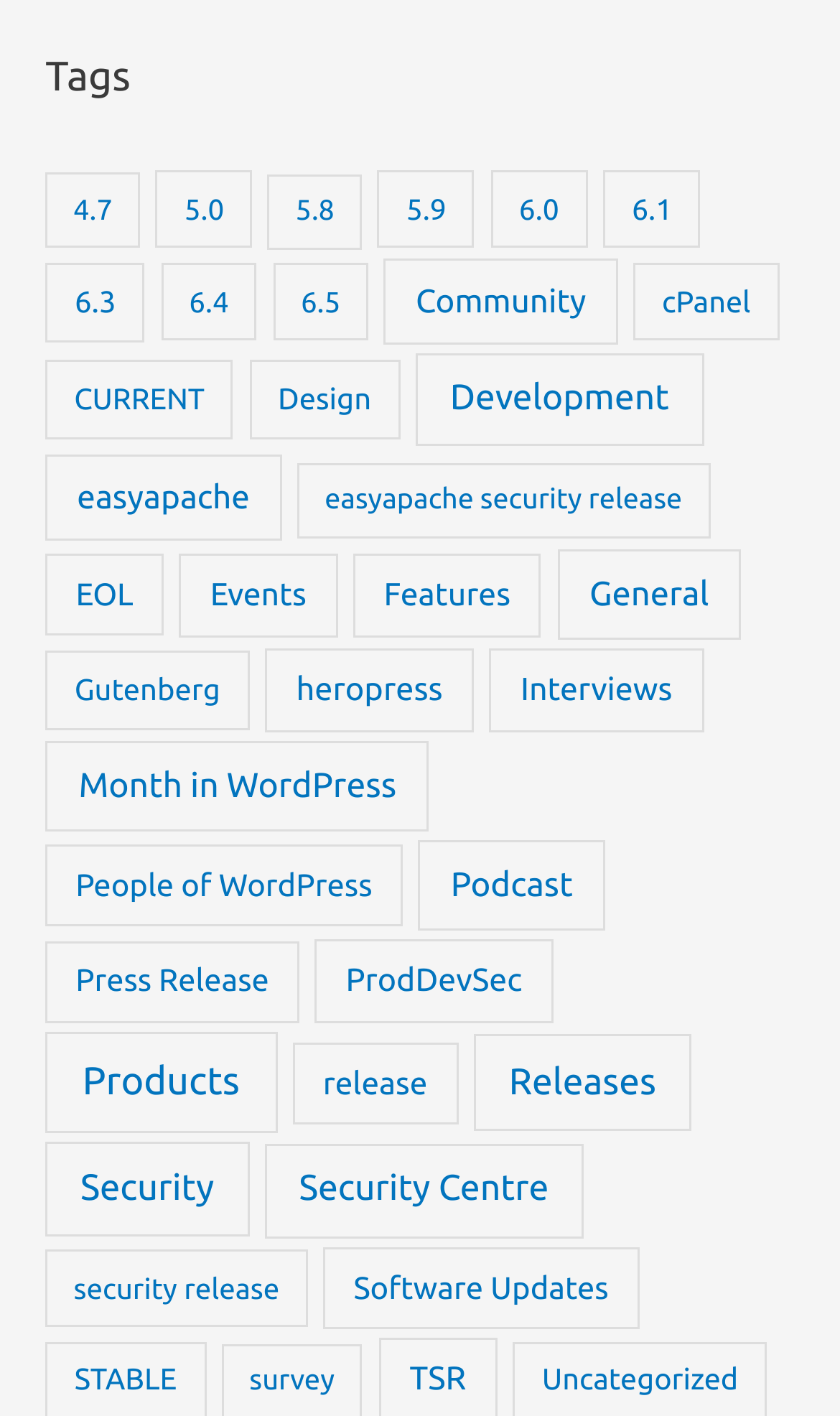Please reply with a single word or brief phrase to the question: 
What is the main category of tags?

WordPress